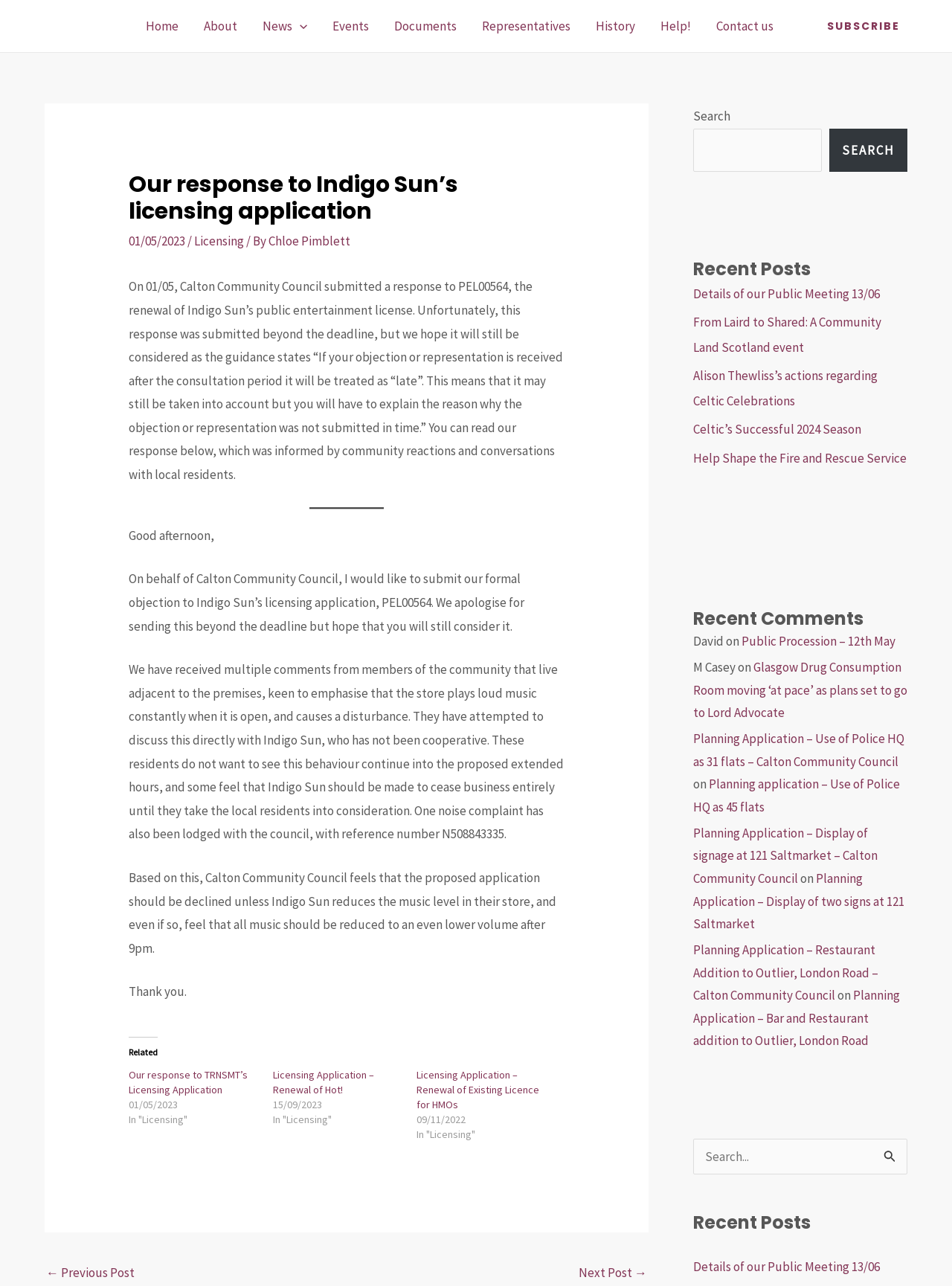Determine the bounding box of the UI component based on this description: "Celtic’s Successful 2024 Season". The bounding box coordinates should be four float values between 0 and 1, i.e., [left, top, right, bottom].

[0.728, 0.328, 0.905, 0.34]